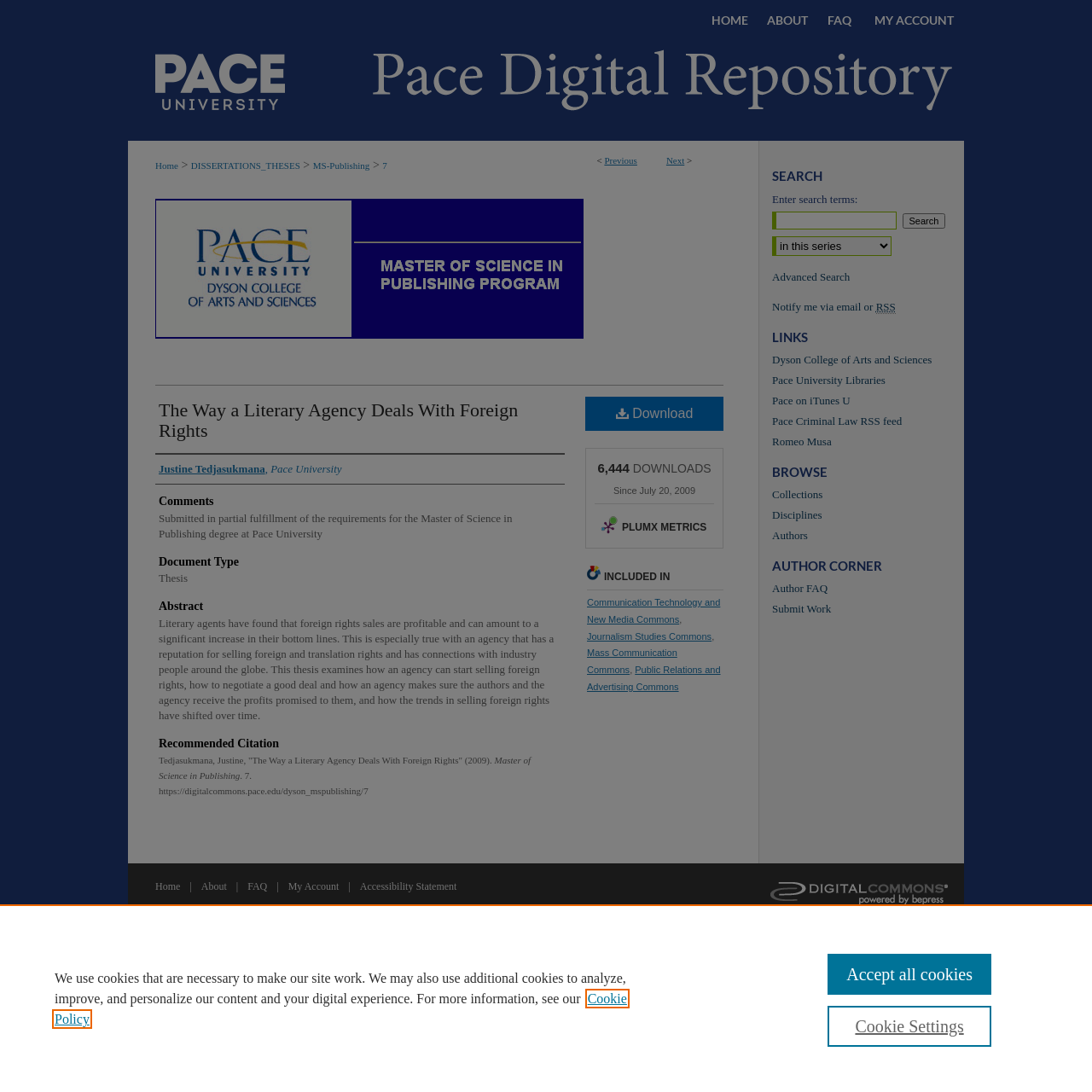Construct a comprehensive description capturing every detail on the webpage.

This webpage is a thesis publication titled "The Way a Literary Agency Deals With Foreign Rights" by Justine Tedjasukmana. At the top, there is a navigation menu with links to "HOME", "ABOUT", "FAQ", and "MY ACCOUNT". Below the navigation menu, there is a link to "DigitalCommons@Pace" with an accompanying image. 

On the left side, there is a breadcrumb navigation with links to "Home", "DISSERTATIONS_THESES", "MS-Publishing", and "7". Below the breadcrumb navigation, there is an image of the Master of Science in Publishing degree. 

The main content of the webpage is divided into sections. The first section is the title and author information, followed by a section with links to "Previous" and "Next" pages. 

The next section is the abstract, which describes the thesis as an examination of how a literary agency can start selling foreign rights, negotiate a good deal, and ensure authors and the agency receive profits. 

Below the abstract, there are sections for "Comments", "Document Type", "Abstract", and "Recommended Citation". The "Recommended Citation" section provides the citation information for the thesis.

On the right side, there is a section with a link to "Download" the thesis, along with the number of downloads (6,444) and the date it was uploaded (July 20, 2009). Below this section, there are links to "PLUMX METRICS" and "INCLUDED IN", which lists the categories the thesis is included in.

At the bottom of the webpage, there is a search bar with an option to perform an advanced search. Below the search bar, there are links to "LINKS", "BROWSE", and "AUTHOR CORNER", which provide access to related resources and author information. Finally, there is a footer section with links to "Digital Commons: Powered by bepress" and other related pages.